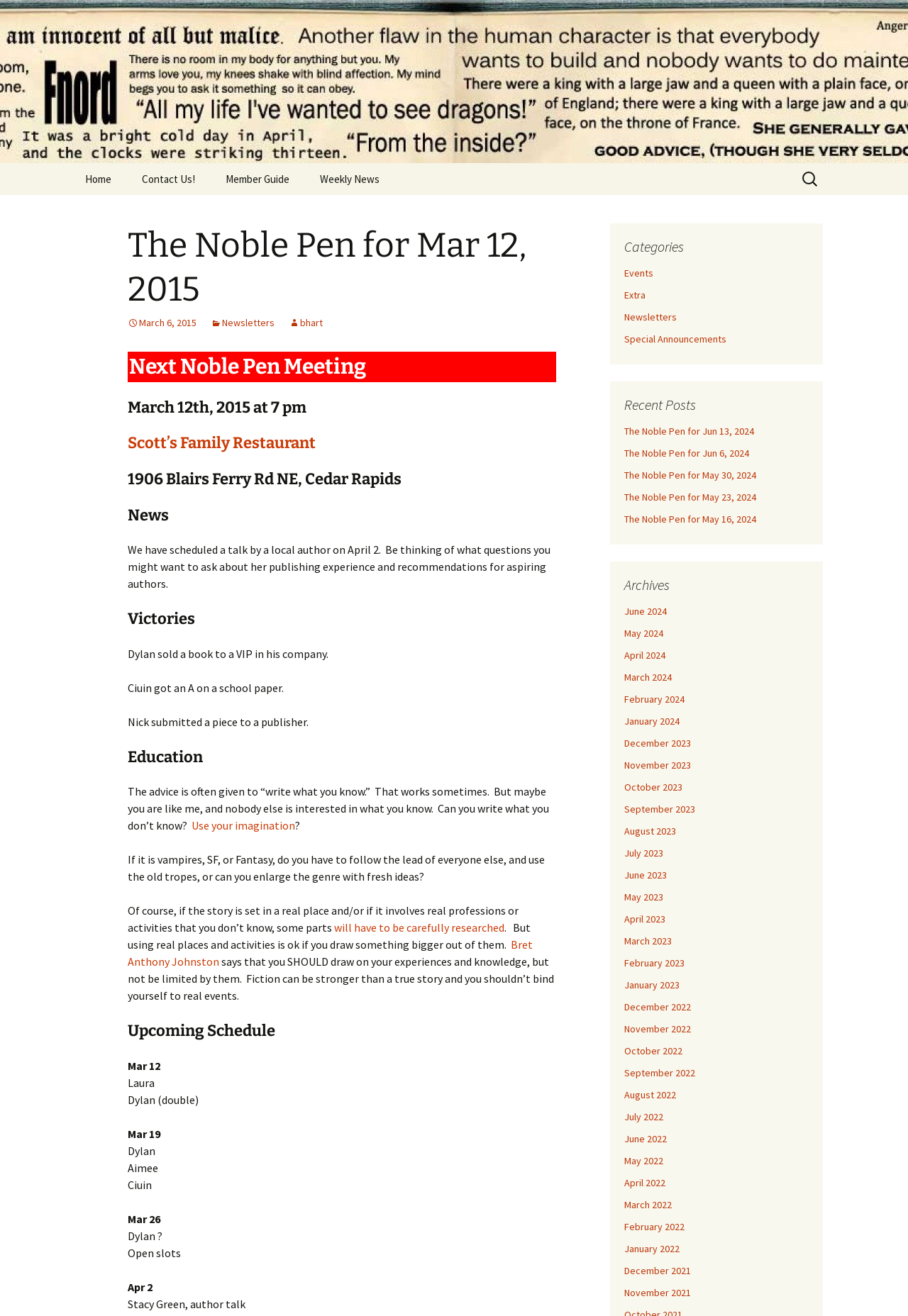Locate the bounding box coordinates of the segment that needs to be clicked to meet this instruction: "Go to Home page".

[0.078, 0.124, 0.138, 0.148]